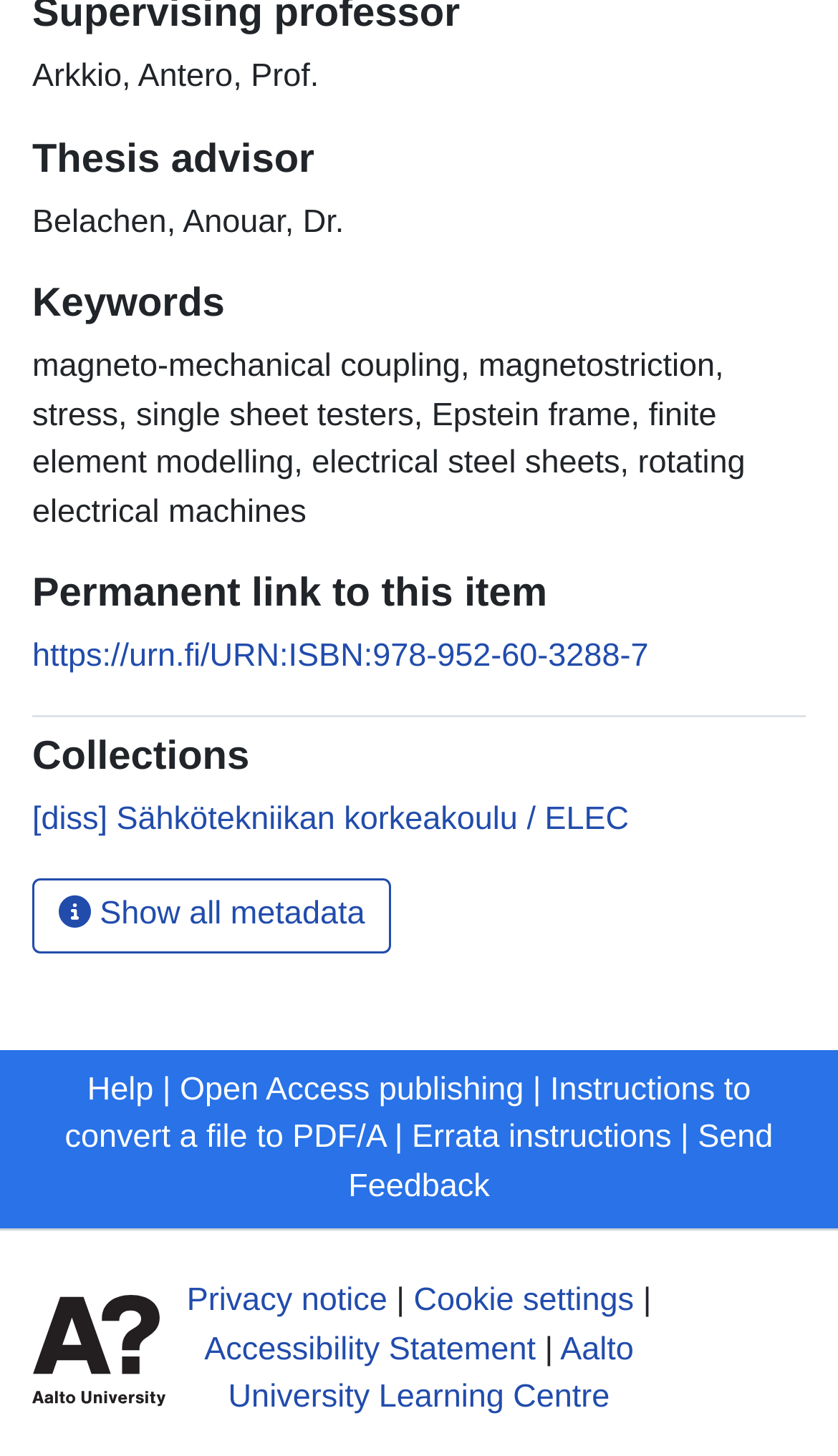What collection does this item belong to?
Respond with a short answer, either a single word or a phrase, based on the image.

[diss] Sähkötekniikan korkeakoulu / ELEC